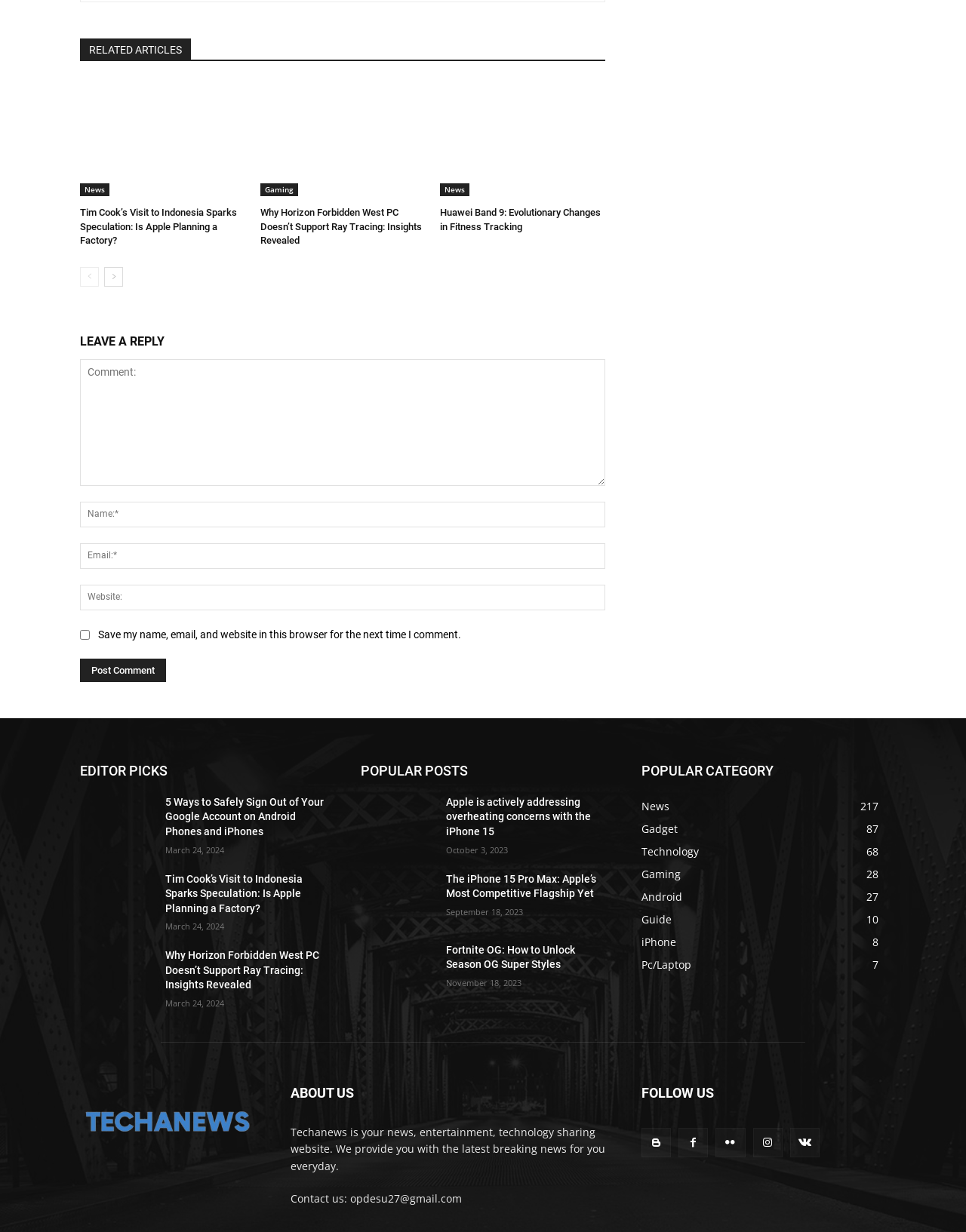Pinpoint the bounding box coordinates of the area that should be clicked to complete the following instruction: "Leave a reply". The coordinates must be given as four float numbers between 0 and 1, i.e., [left, top, right, bottom].

[0.083, 0.268, 0.627, 0.287]